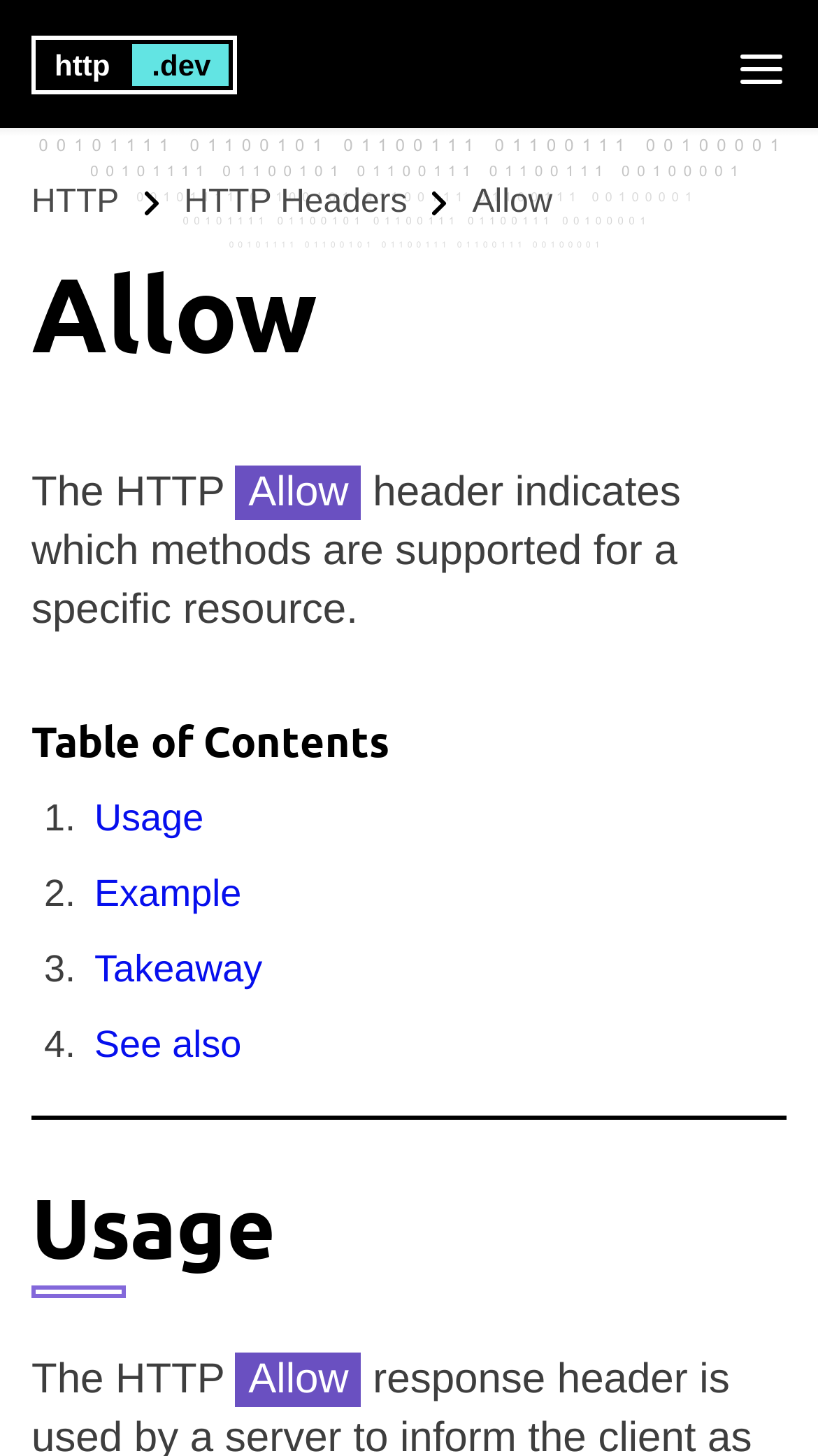Please locate the bounding box coordinates of the element's region that needs to be clicked to follow the instruction: "Explore the See also page". The bounding box coordinates should be provided as four float numbers between 0 and 1, i.e., [left, top, right, bottom].

[0.115, 0.703, 0.295, 0.735]